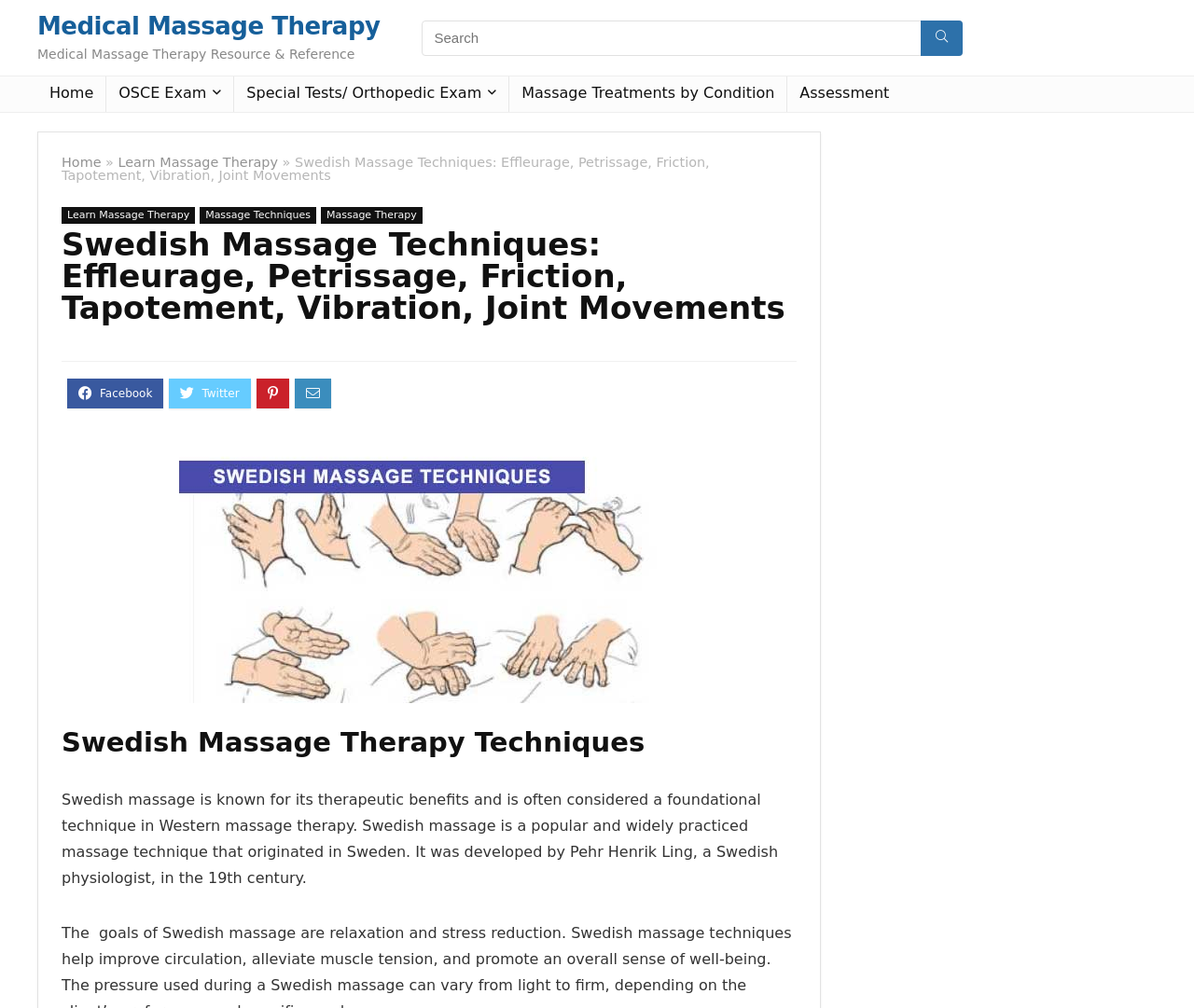Show the bounding box coordinates for the element that needs to be clicked to execute the following instruction: "Go to home page". Provide the coordinates in the form of four float numbers between 0 and 1, i.e., [left, top, right, bottom].

[0.031, 0.076, 0.088, 0.111]